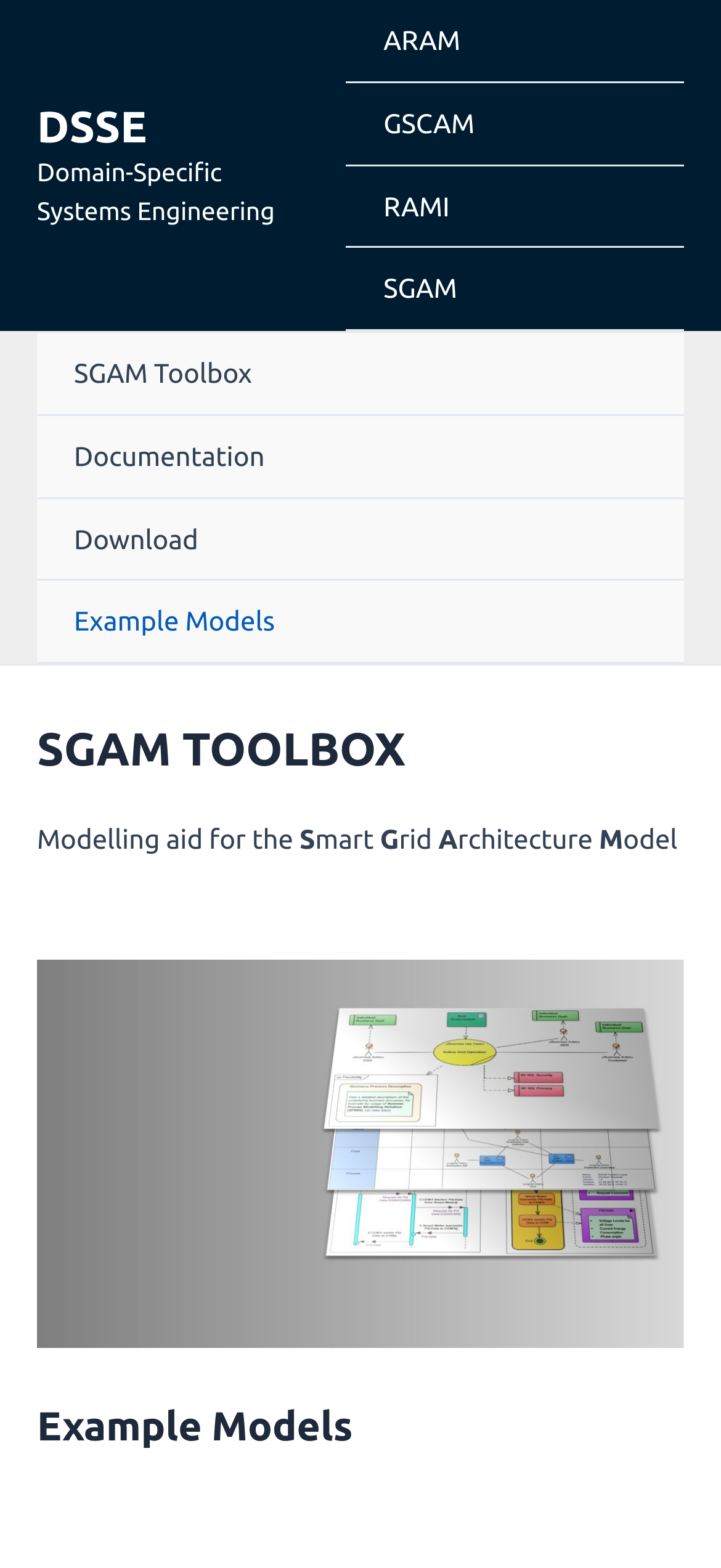Can you look at the image and give a comprehensive answer to the question:
How many headings are on the webpage?

I counted the number of heading elements on the webpage and found 2 headings: 'SGAM TOOLBOX' and 'Example Models'.